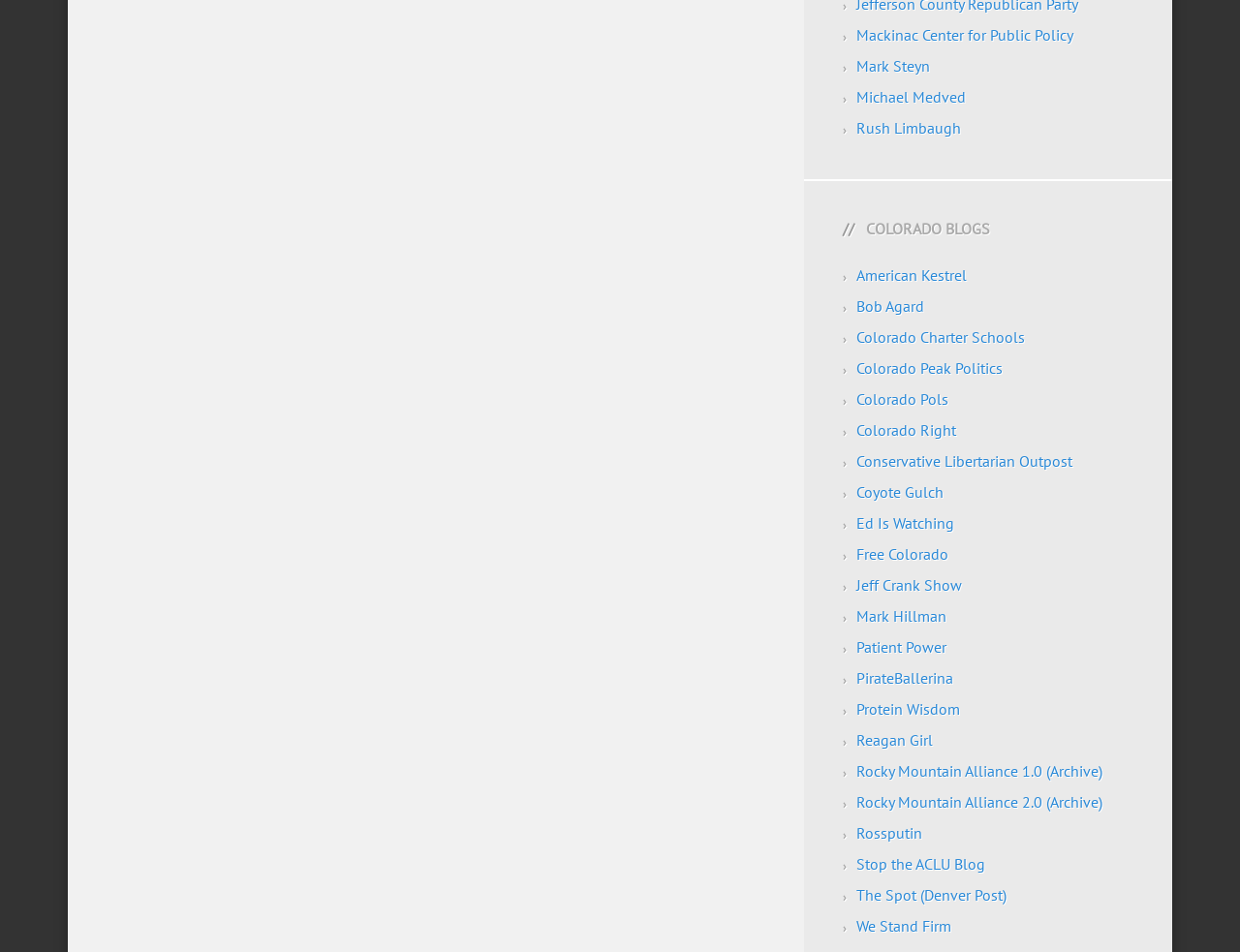Identify the bounding box of the UI element that matches this description: "The Spot (Denver Post)".

[0.691, 0.929, 0.812, 0.95]